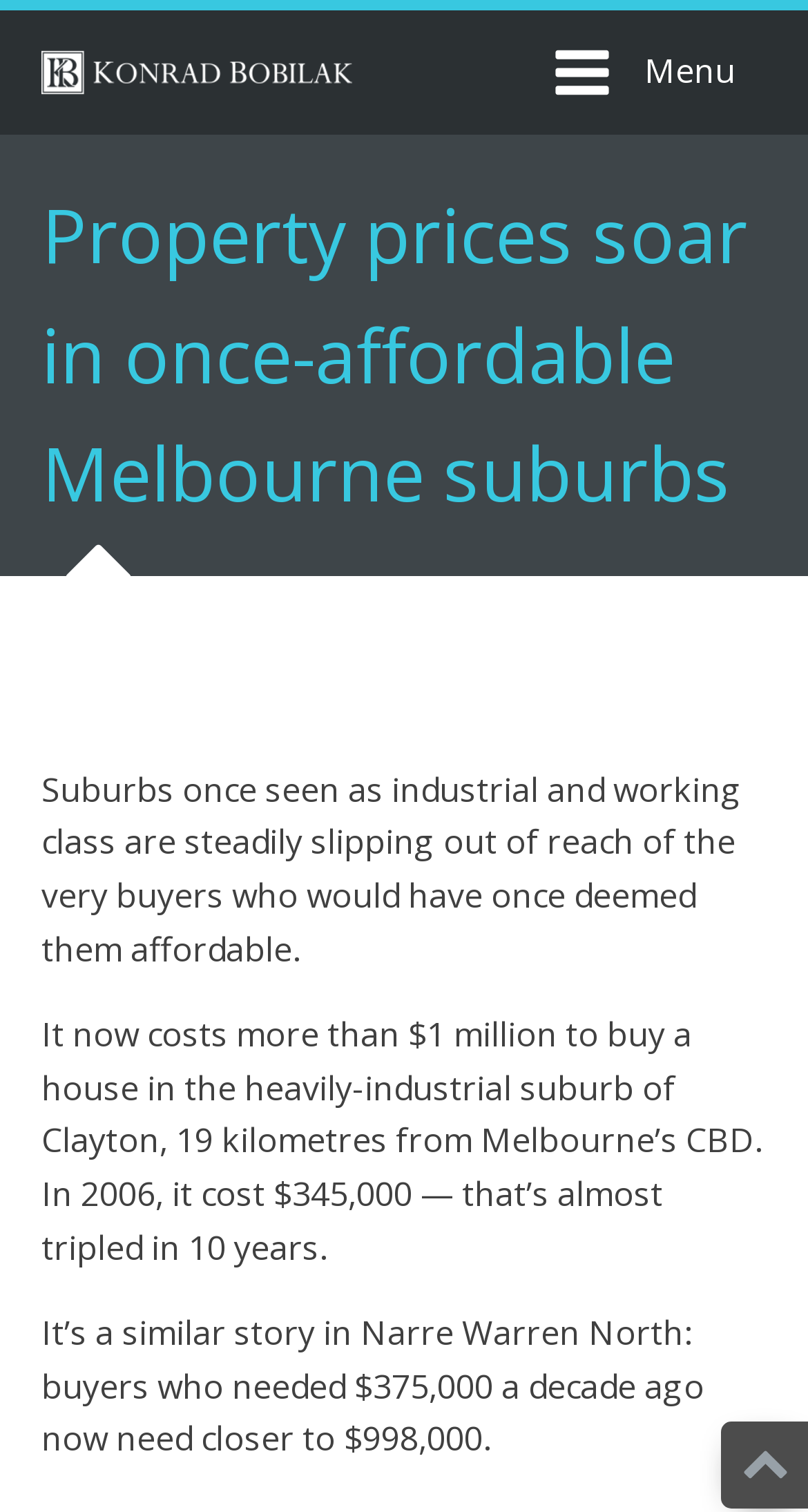Give a one-word or one-phrase response to the question: 
What is the trend of property prices in Melbourne suburbs?

soaring